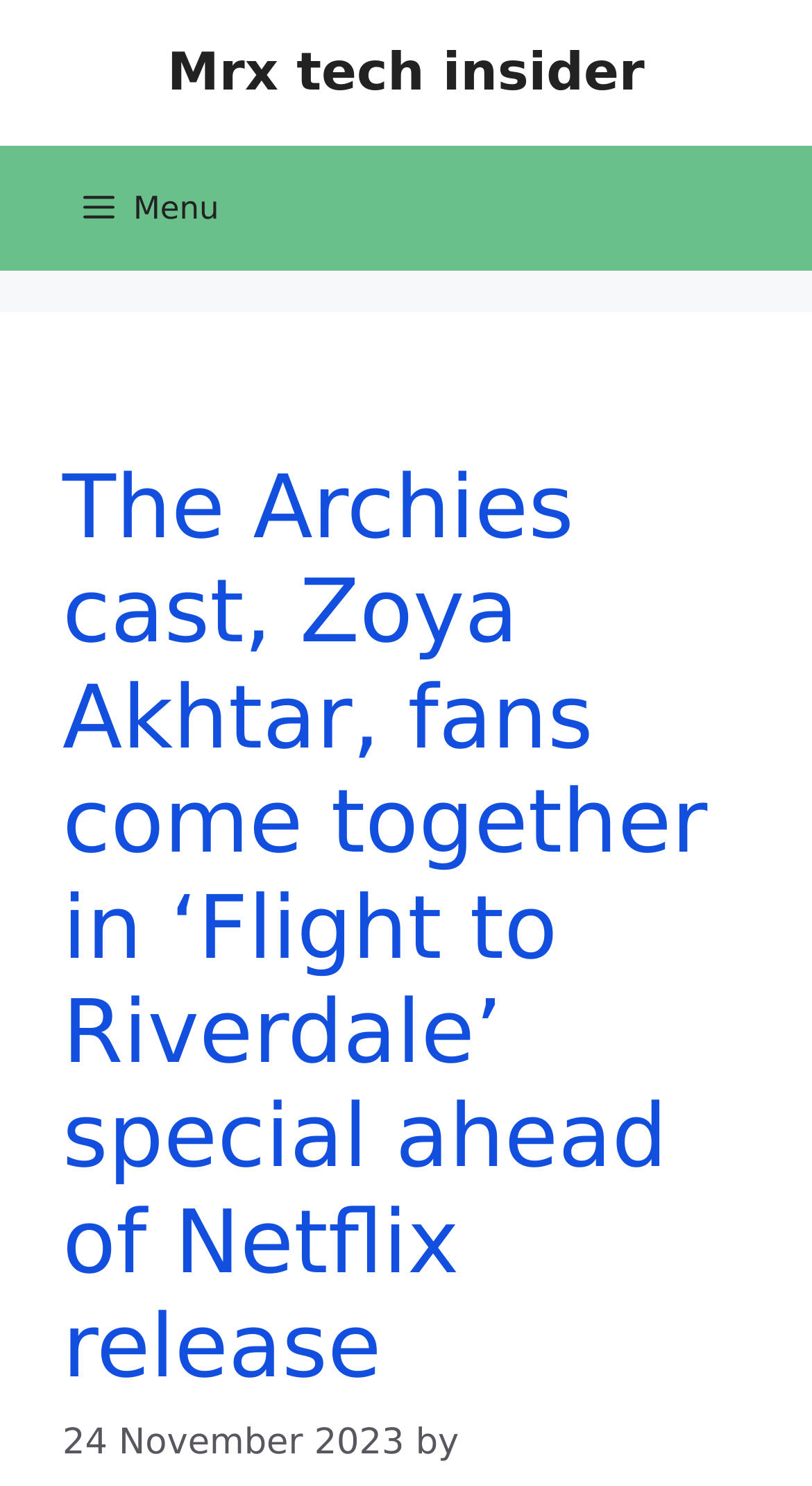What is the purpose of the button at the top left?
Look at the image and construct a detailed response to the question.

I determined the purpose of the button by looking at its description, which says 'Menu', and its expanded state, which controls the primary menu.